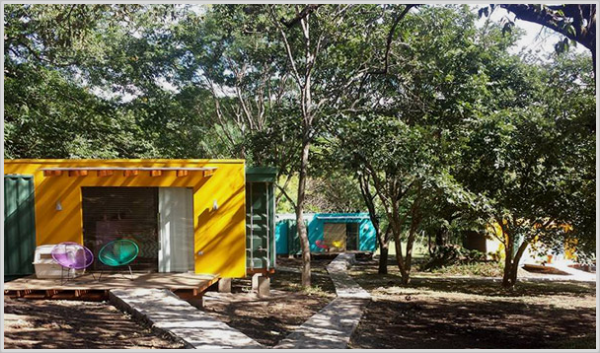What type of pathways guide visitors through the landscape?
Provide a well-explained and detailed answer to the question.

The caption describes the pathways as winding stone pathways, which gently guide visitors through the tranquil landscape, creating a sense of serenity and connection with nature.